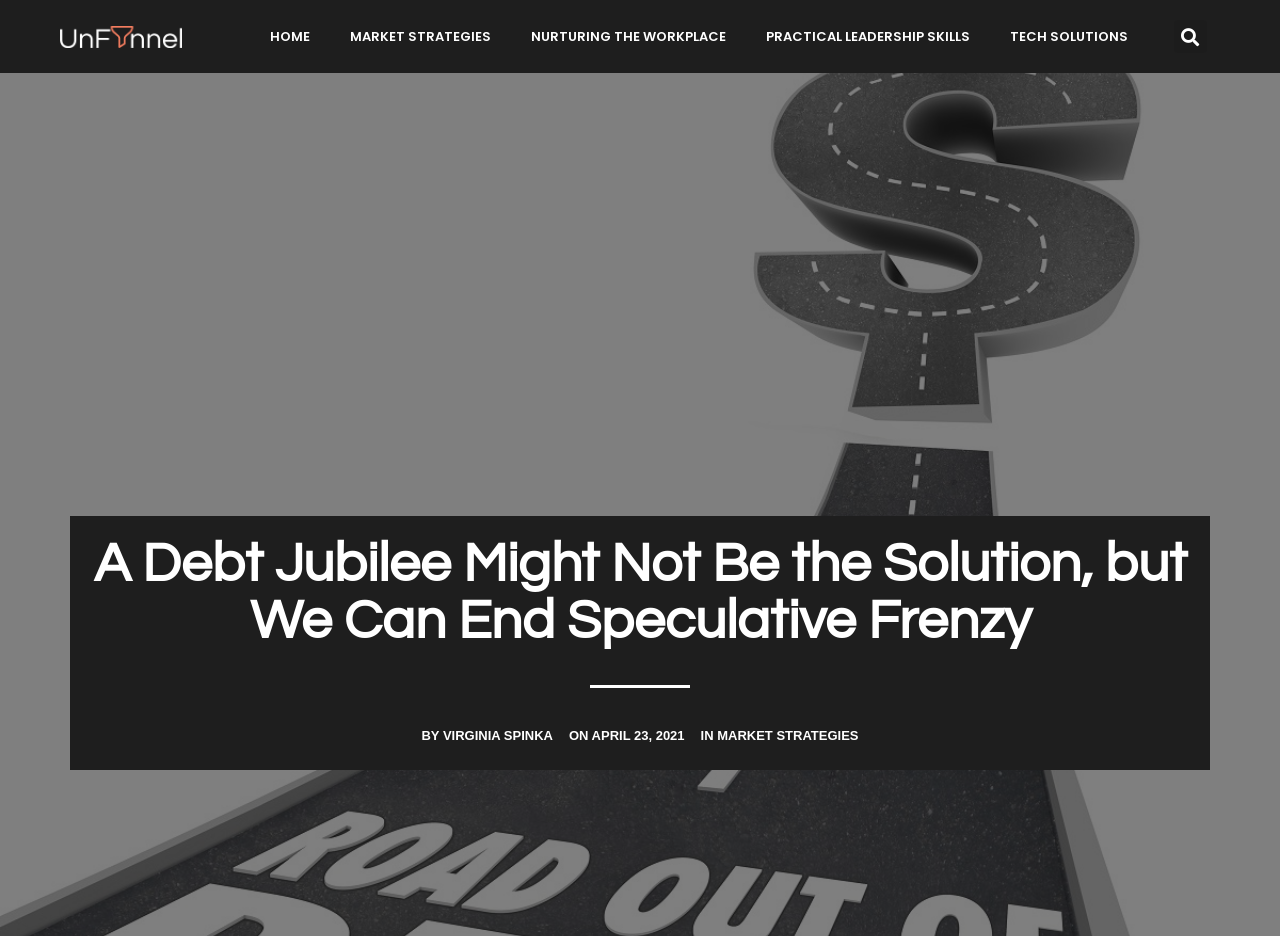Answer the following in one word or a short phrase: 
What is the category of the article?

MARKET STRATEGIES